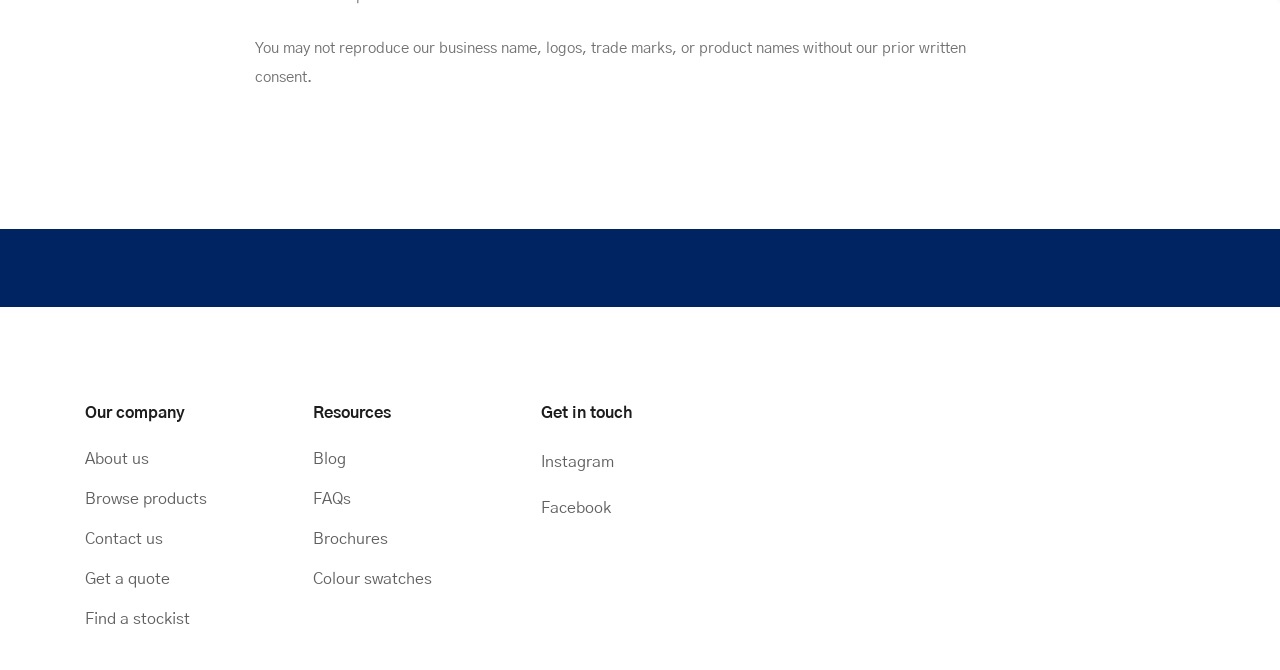Please identify the bounding box coordinates of the element I need to click to follow this instruction: "Find a stockist".

[0.066, 0.912, 0.148, 0.935]